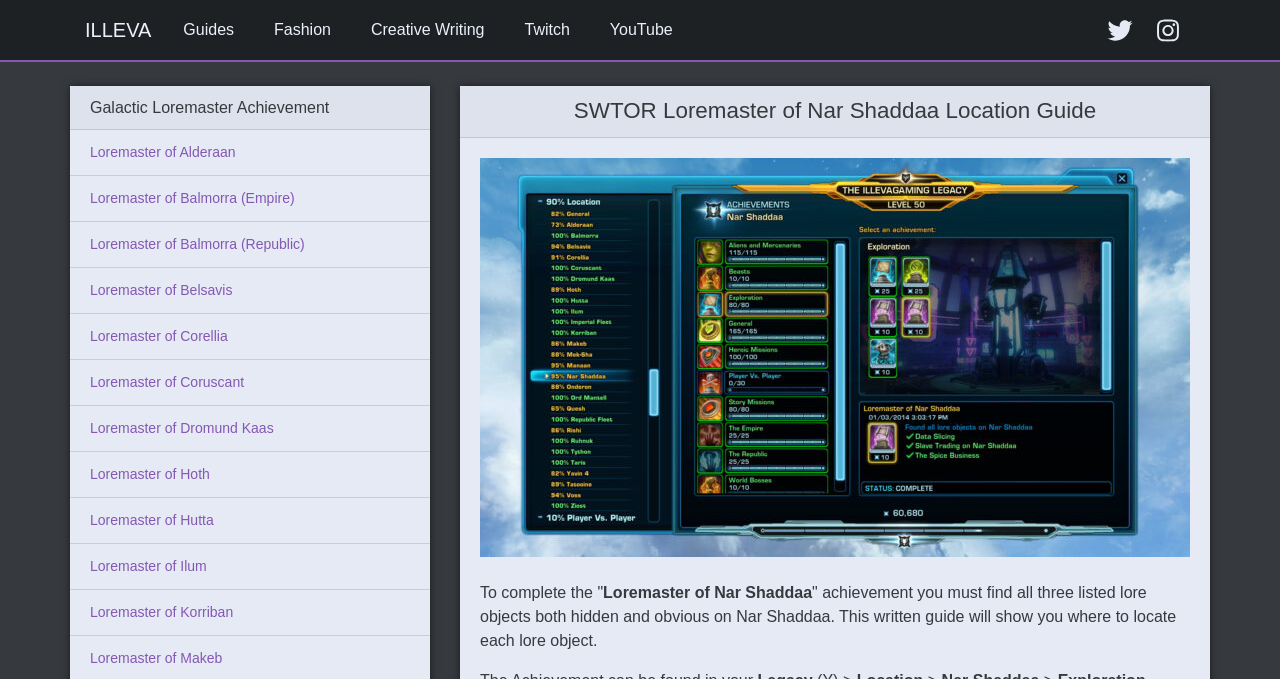What is the name of the achievement?
Based on the content of the image, thoroughly explain and answer the question.

I found the answer by looking at the heading 'SWTOR Loremaster of Nar Shaddaa Location Guide' which suggests that the achievement being referred to is the 'Loremaster of Nar Shaddaa'.